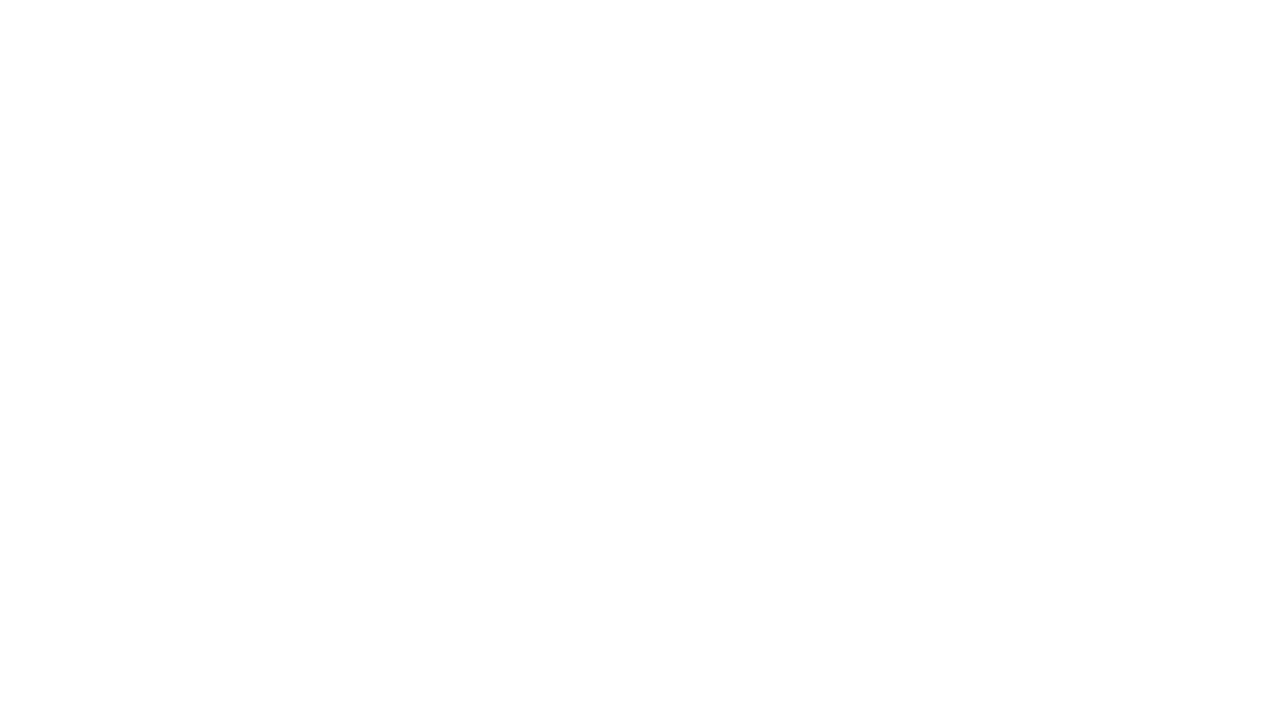Kindly determine the bounding box coordinates for the area that needs to be clicked to execute this instruction: "View ACCT 131 course details".

None